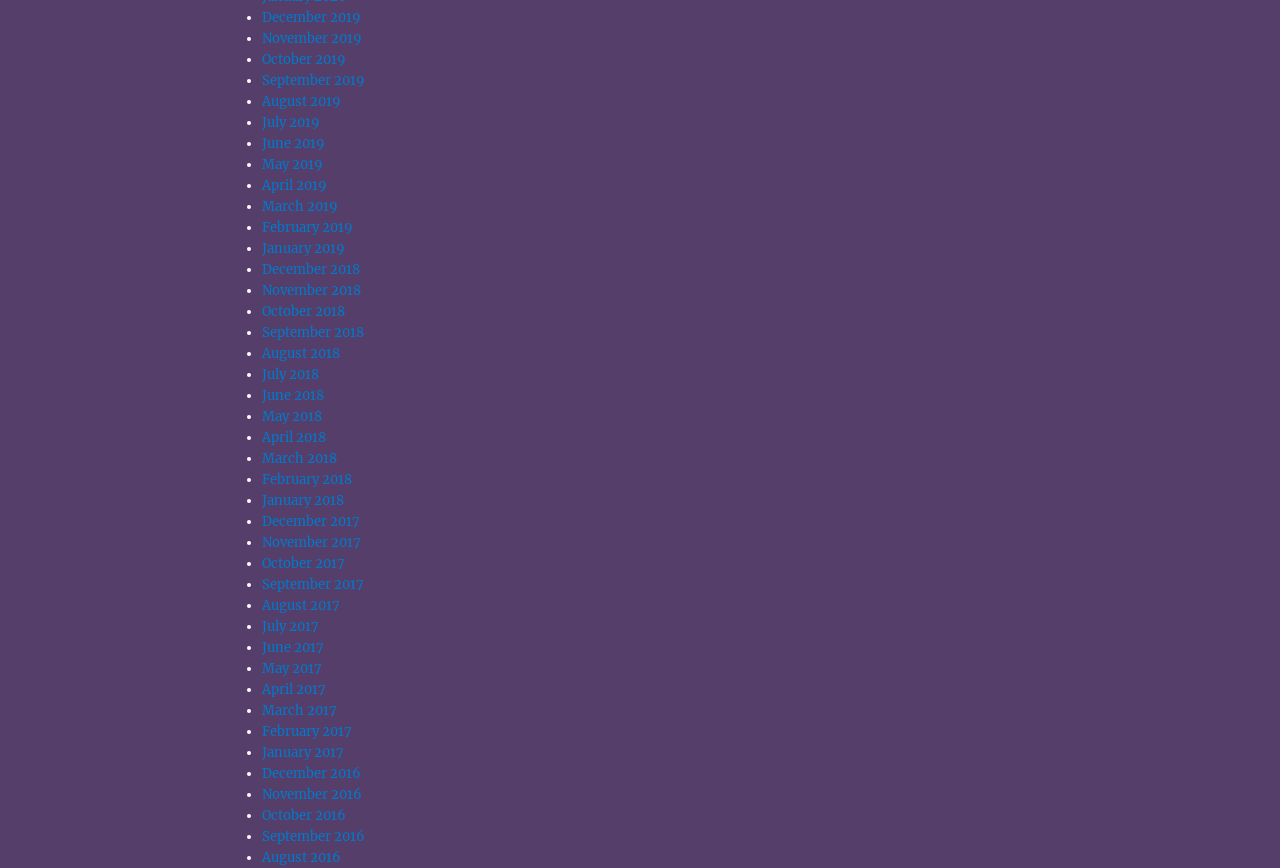Provide your answer in a single word or phrase: 
How many months are listed?

36